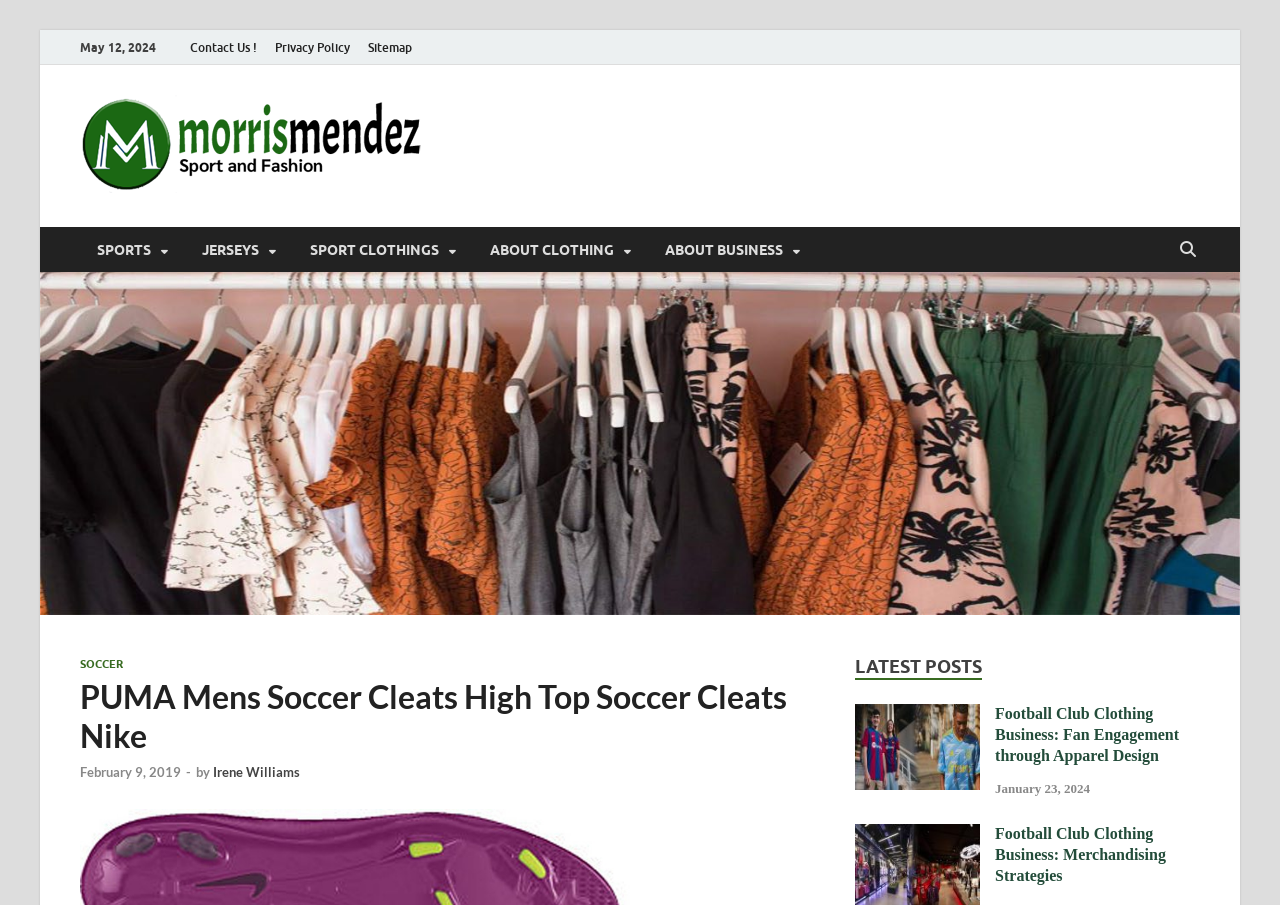Identify the bounding box coordinates for the UI element described as: "morrismendez.com". The coordinates should be provided as four floats between 0 and 1: [left, top, right, bottom].

[0.345, 0.123, 0.616, 0.174]